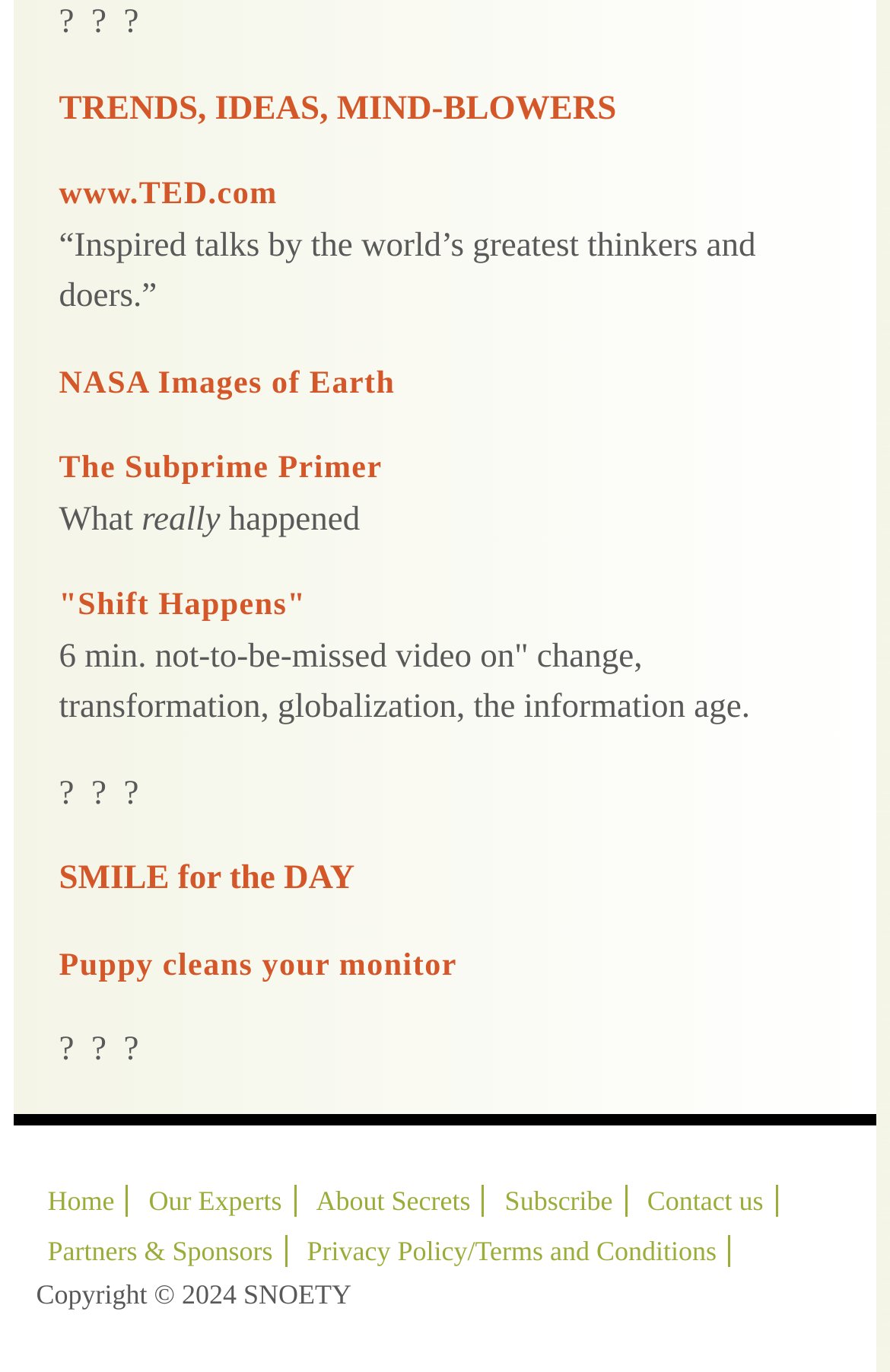What is the name of the website? Observe the screenshot and provide a one-word or short phrase answer.

TED